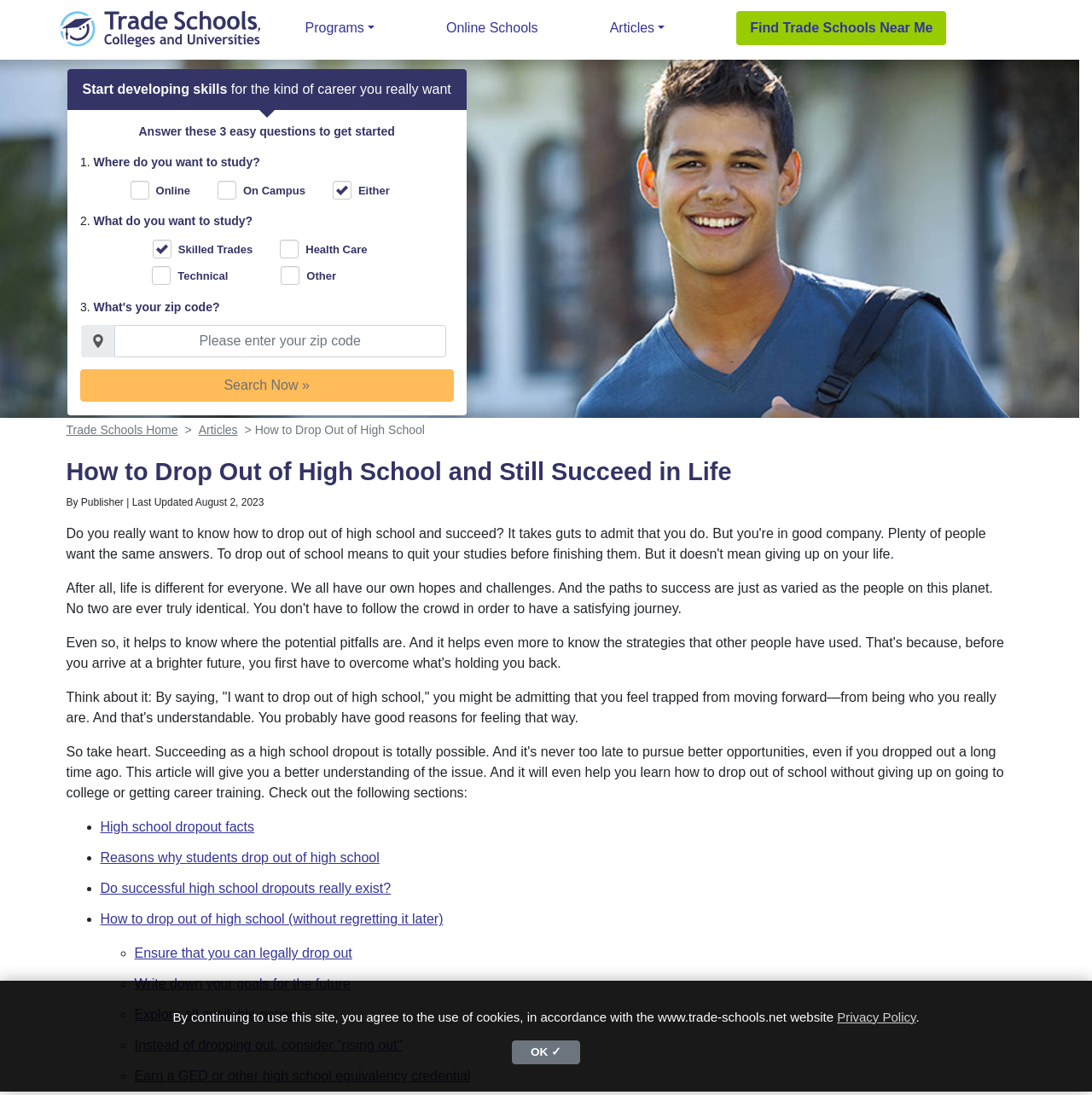Locate the bounding box coordinates of the item that should be clicked to fulfill the instruction: "Contact Antique Golf Clubs from Scotland".

None